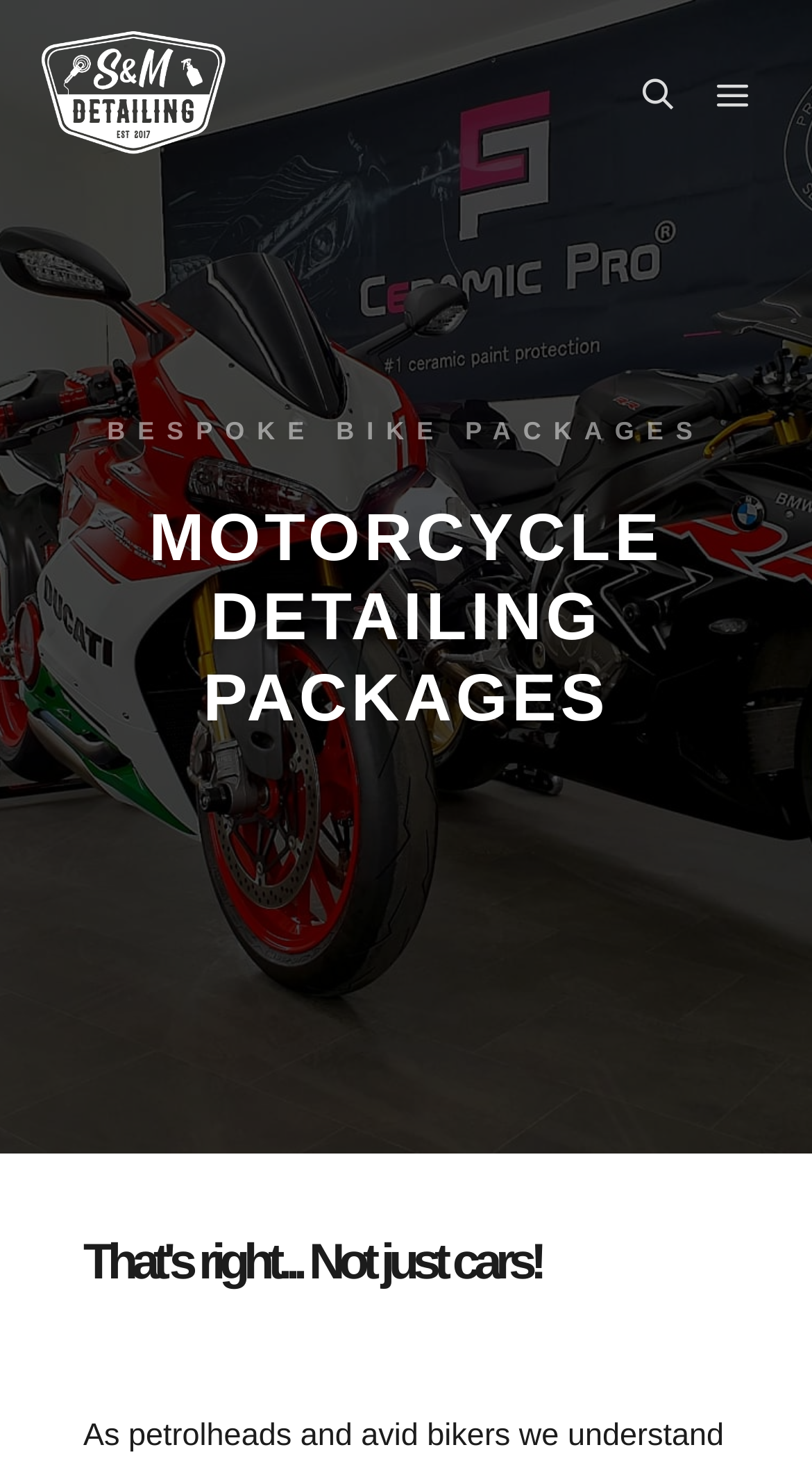What is the logo of S&M Detailing?
Kindly offer a comprehensive and detailed response to the question.

The logo of S&M Detailing is an image with the text 'S&M Detailing' which is located at the top left corner of the webpage, with a bounding box coordinate of [0.051, 0.021, 0.282, 0.108].